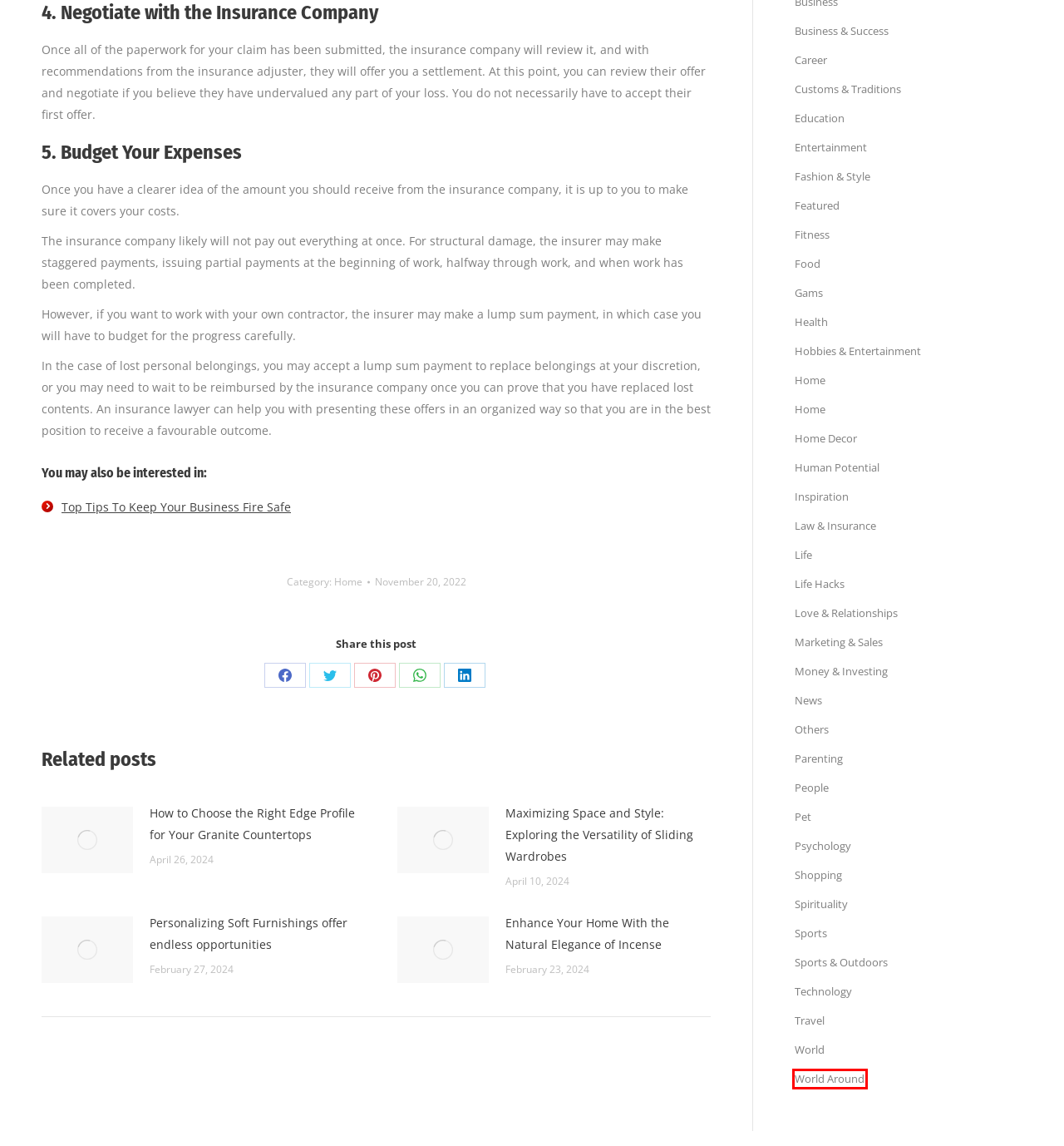Examine the screenshot of a webpage with a red bounding box around an element. Then, select the webpage description that best represents the new page after clicking the highlighted element. Here are the descriptions:
A. Health - Amolife.com
B. Conquer the Digital Frontier: Multiplayer Madness in Online Games - Amolife.com
C. Technology - Amolife.com
D. World Around - Amolife.com
E. Entertainment - Amolife.com
F. Why Is It Important to Choose the Right Personal Injury Lawyer? - Amolife.com
G. Human Potential - Amolife.com
H. Hobbies & Entertainment - Amolife.com

D